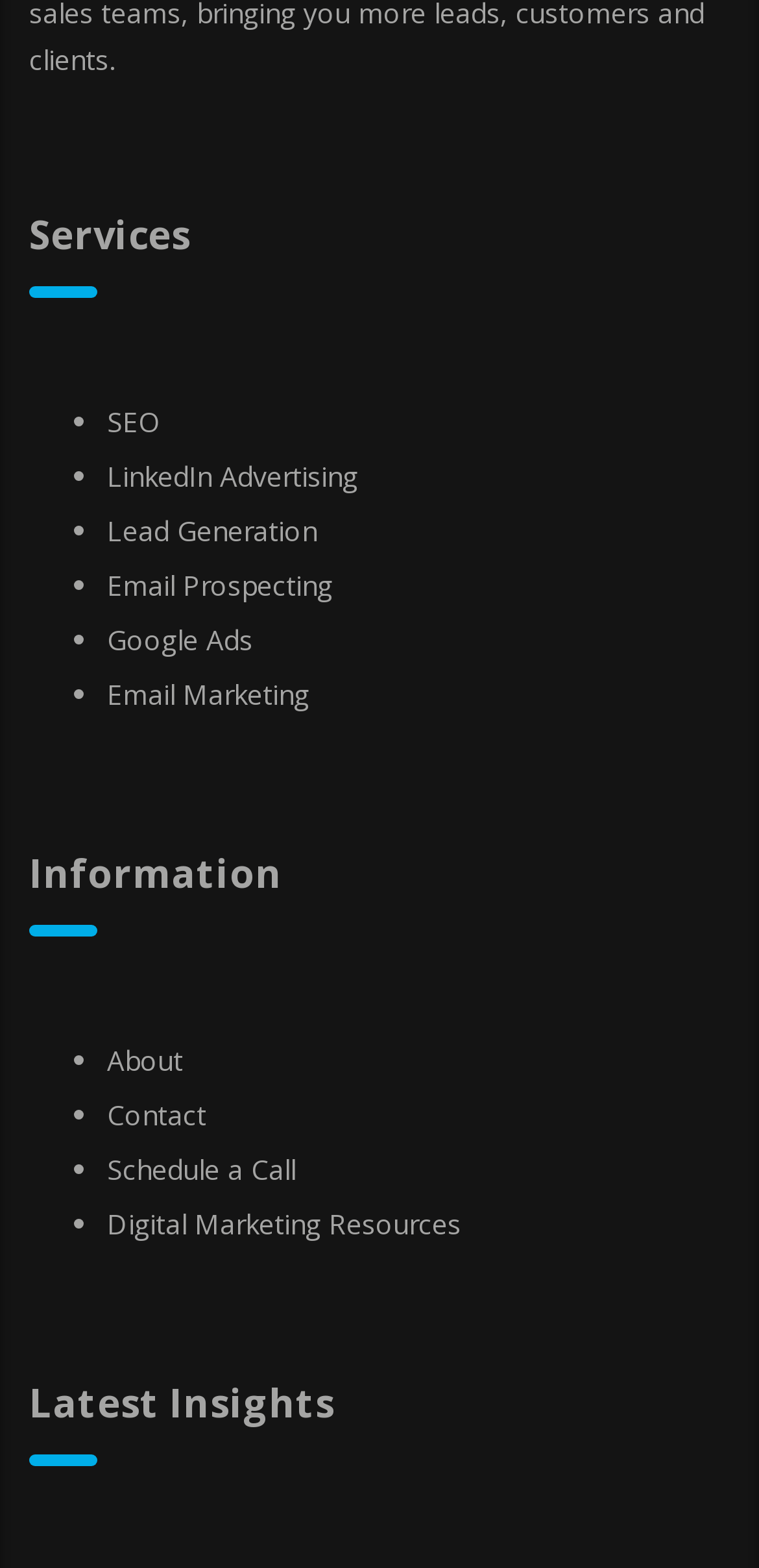Based on the image, please elaborate on the answer to the following question:
What is the first item in the 'Services' section?

I looked at the links under the 'Services' heading and found that the first item is 'SEO', which is a link.